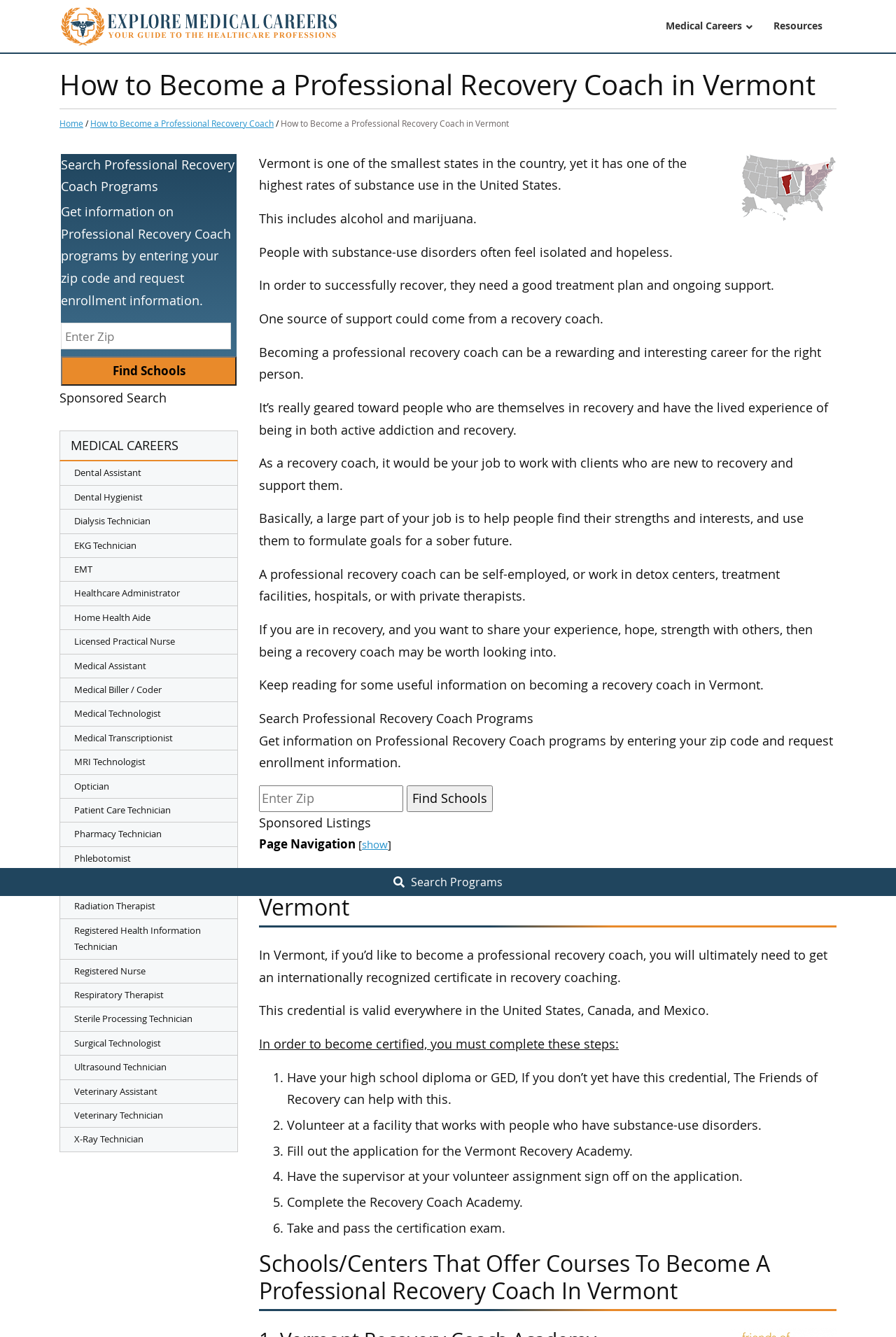Provide the bounding box coordinates of the HTML element this sentence describes: "name="z" placeholder="Enter Zip"". The bounding box coordinates consist of four float numbers between 0 and 1, i.e., [left, top, right, bottom].

[0.289, 0.587, 0.45, 0.607]